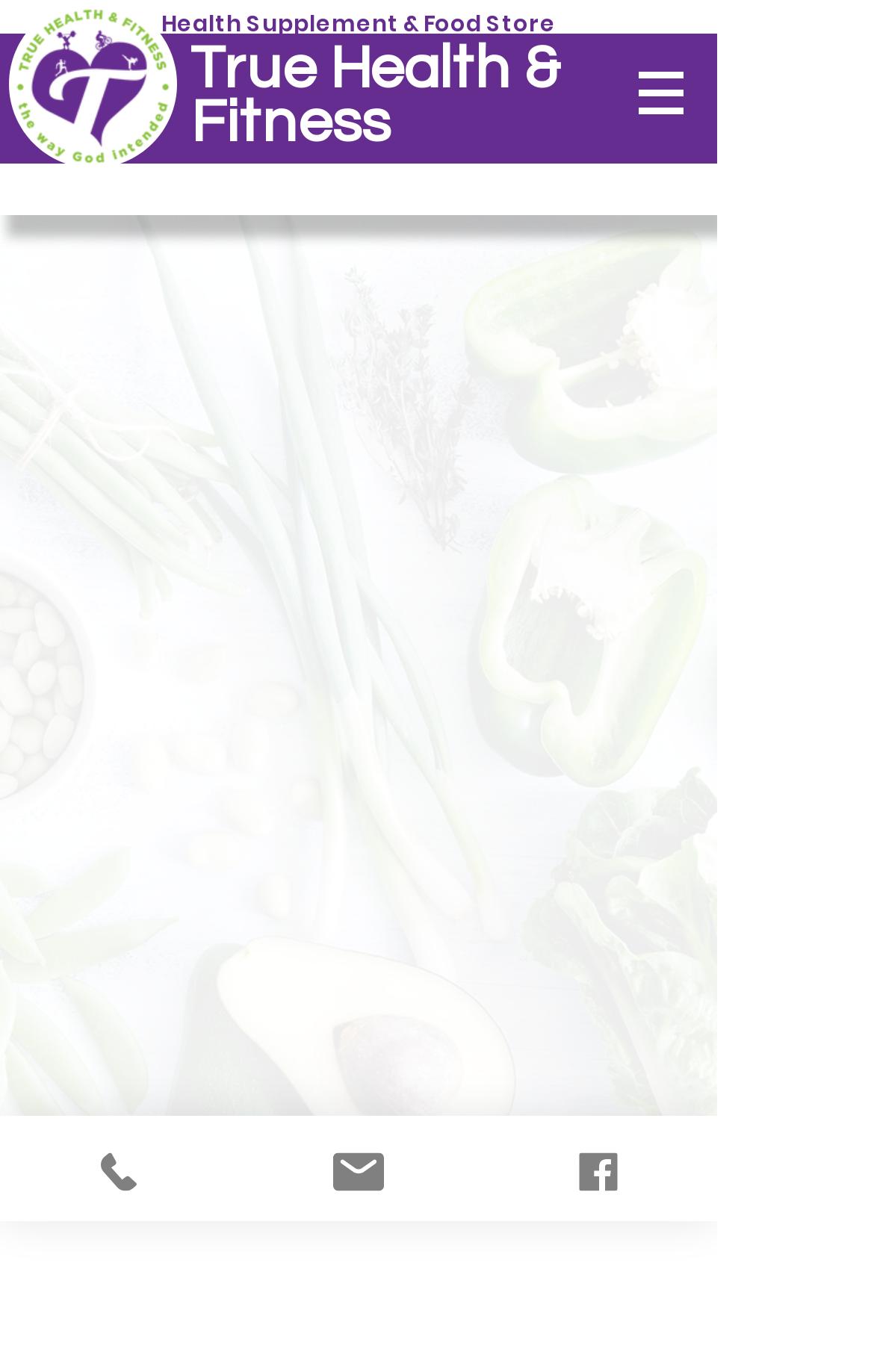Please answer the following question using a single word or phrase: 
What is the logo of the website?

AW-TrueHealthAndFitness-LogoDevelopment-